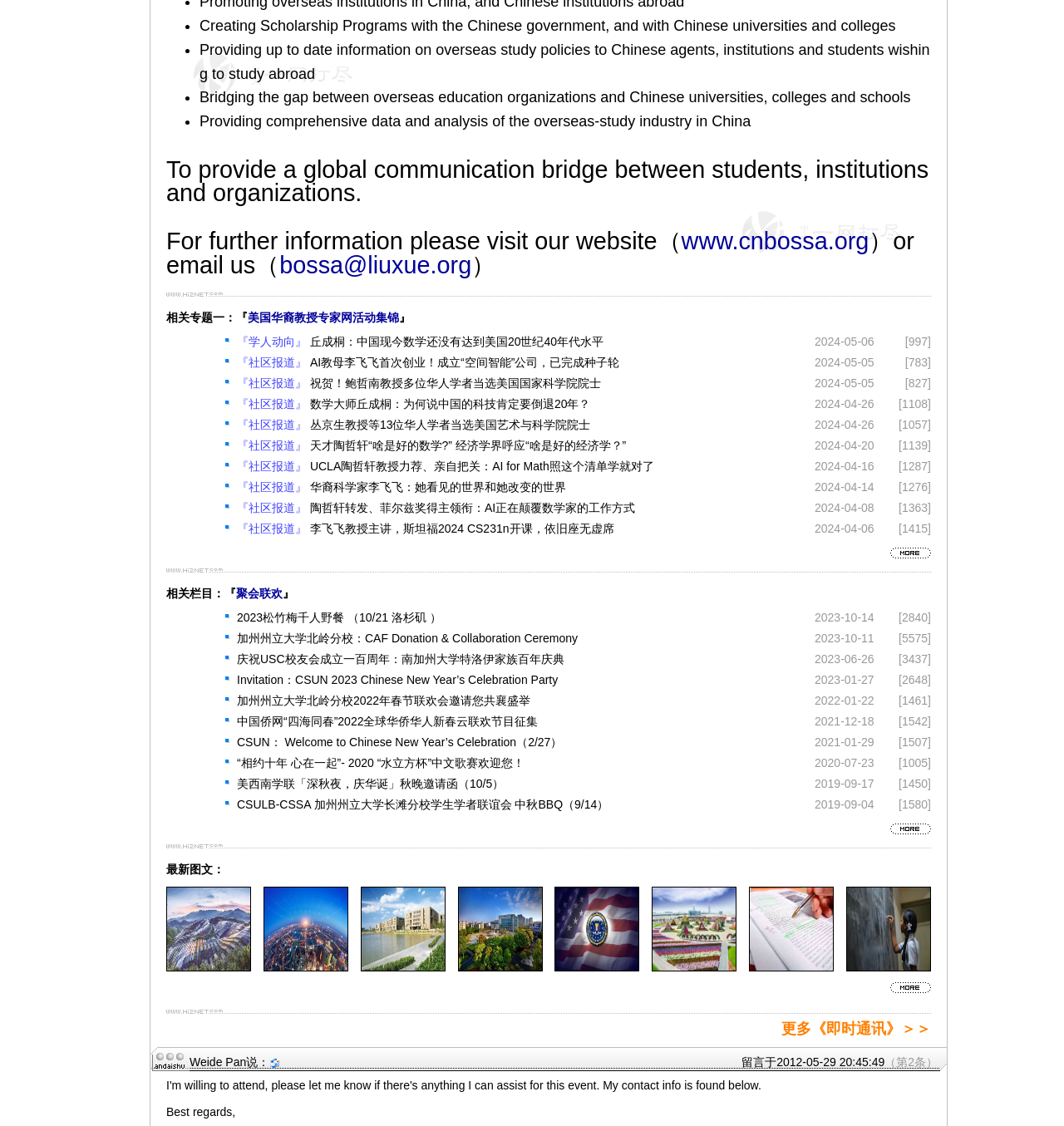Reply to the question with a single word or phrase:
What is the purpose of the organization?

To provide a global communication bridge